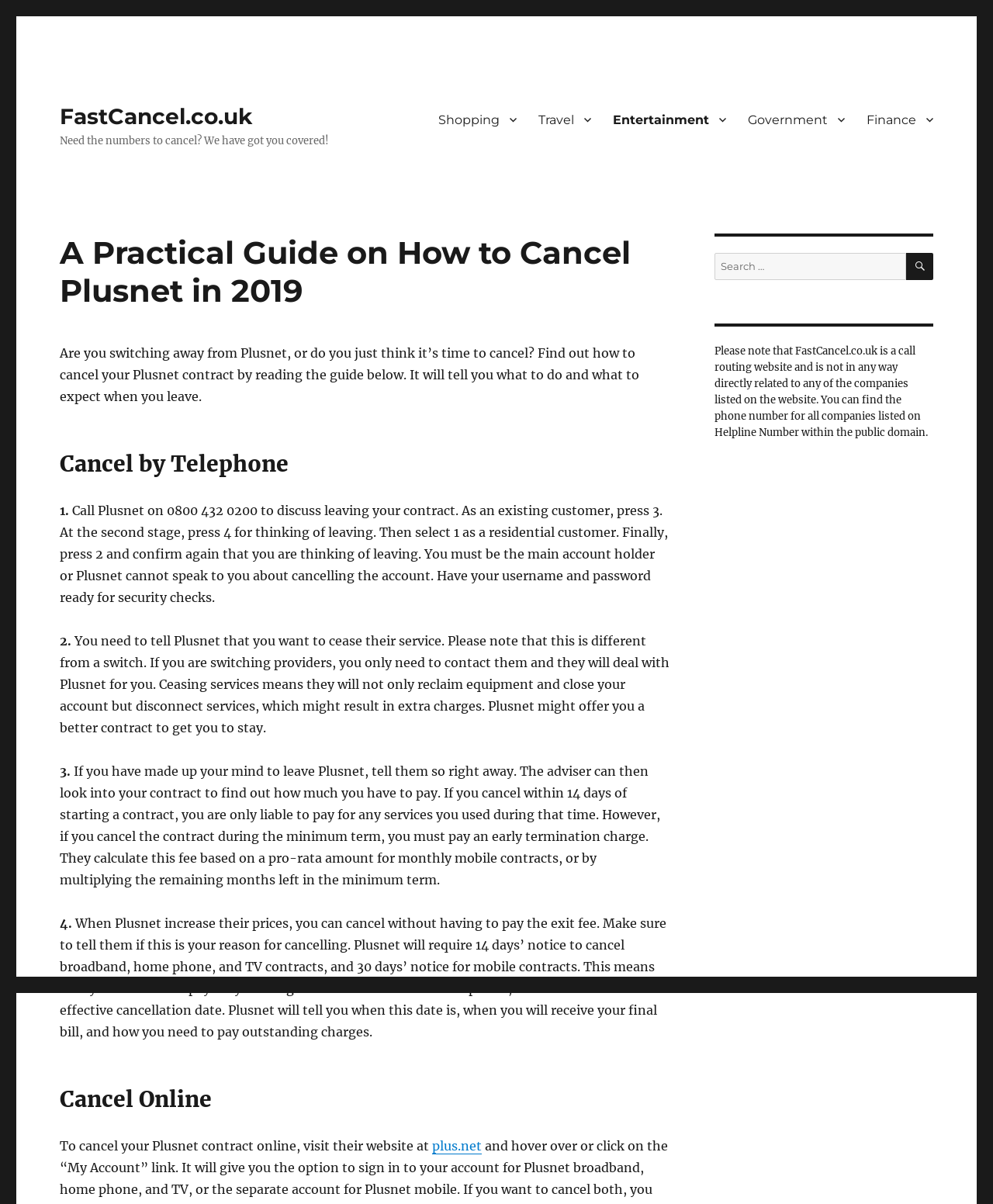Show the bounding box coordinates for the element that needs to be clicked to execute the following instruction: "Search for:". Provide the coordinates in the form of four float numbers between 0 and 1, i.e., [left, top, right, bottom].

[0.72, 0.21, 0.912, 0.233]